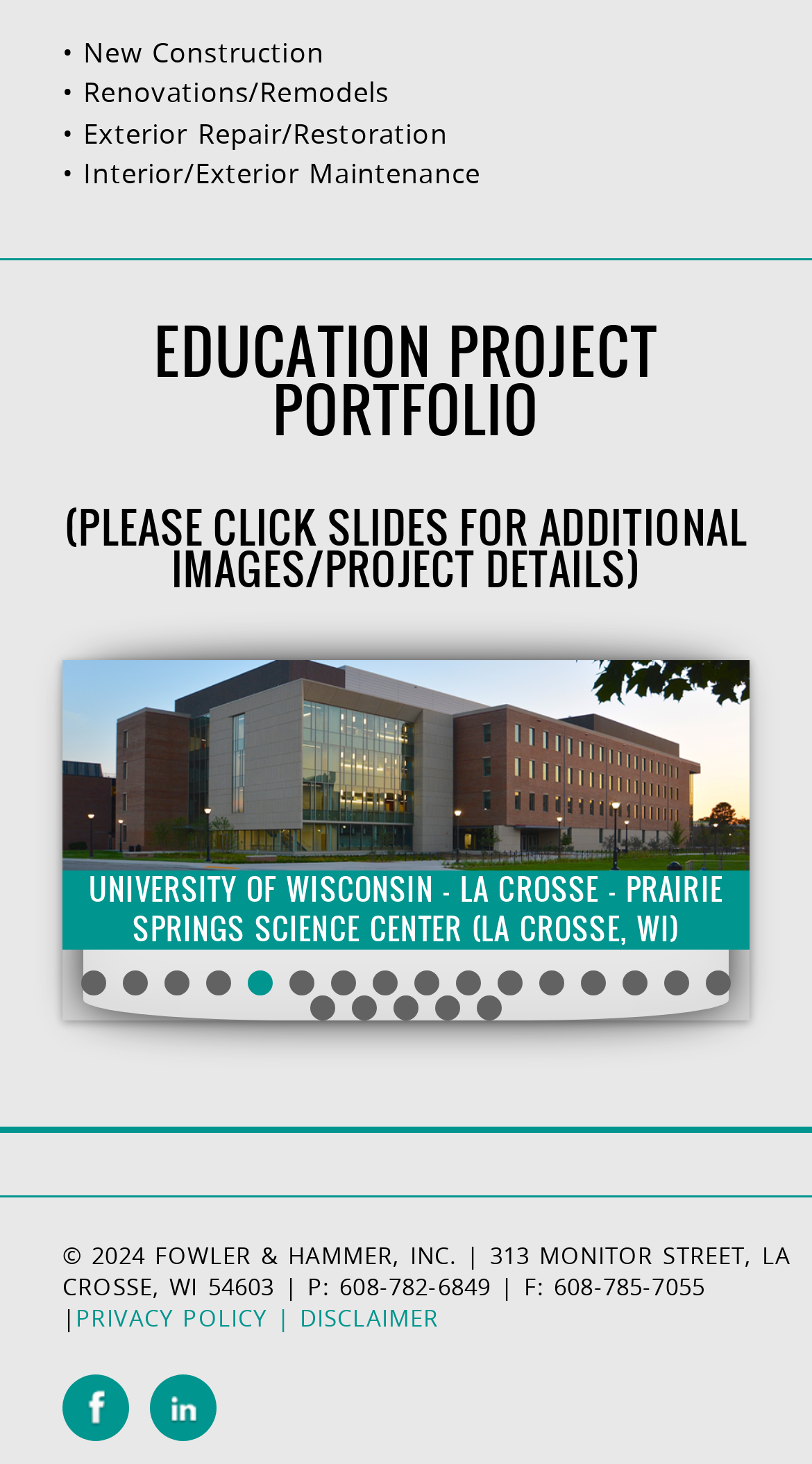Find the bounding box coordinates of the element's region that should be clicked in order to follow the given instruction: "Go to slide 5 of 21". The coordinates should consist of four float numbers between 0 and 1, i.e., [left, top, right, bottom].

[0.305, 0.663, 0.336, 0.68]